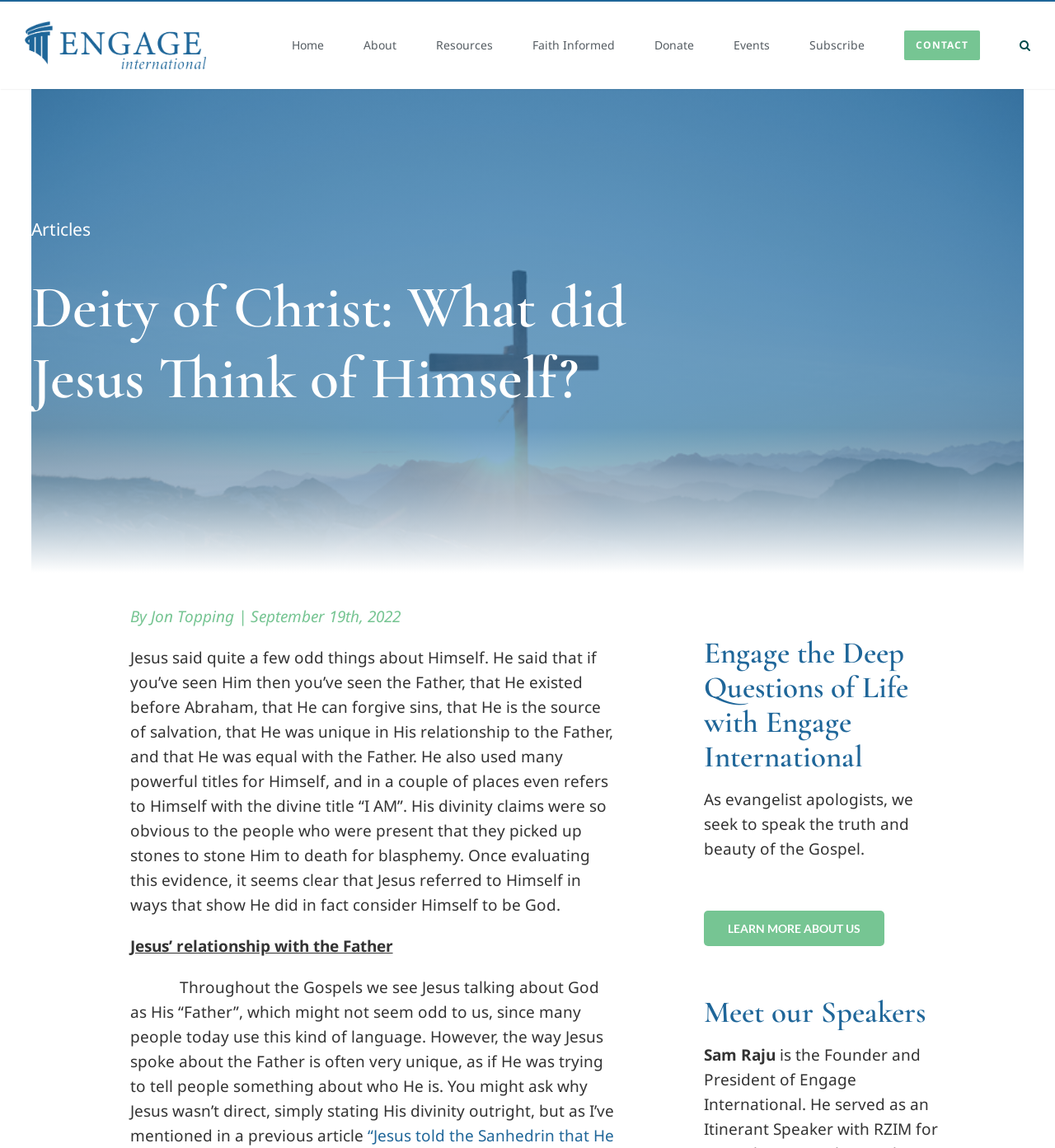Identify and provide the bounding box coordinates of the UI element described: "Go to Top". The coordinates should be formatted as [left, top, right, bottom], with each number being a float between 0 and 1.

[0.059, 0.866, 0.093, 0.897]